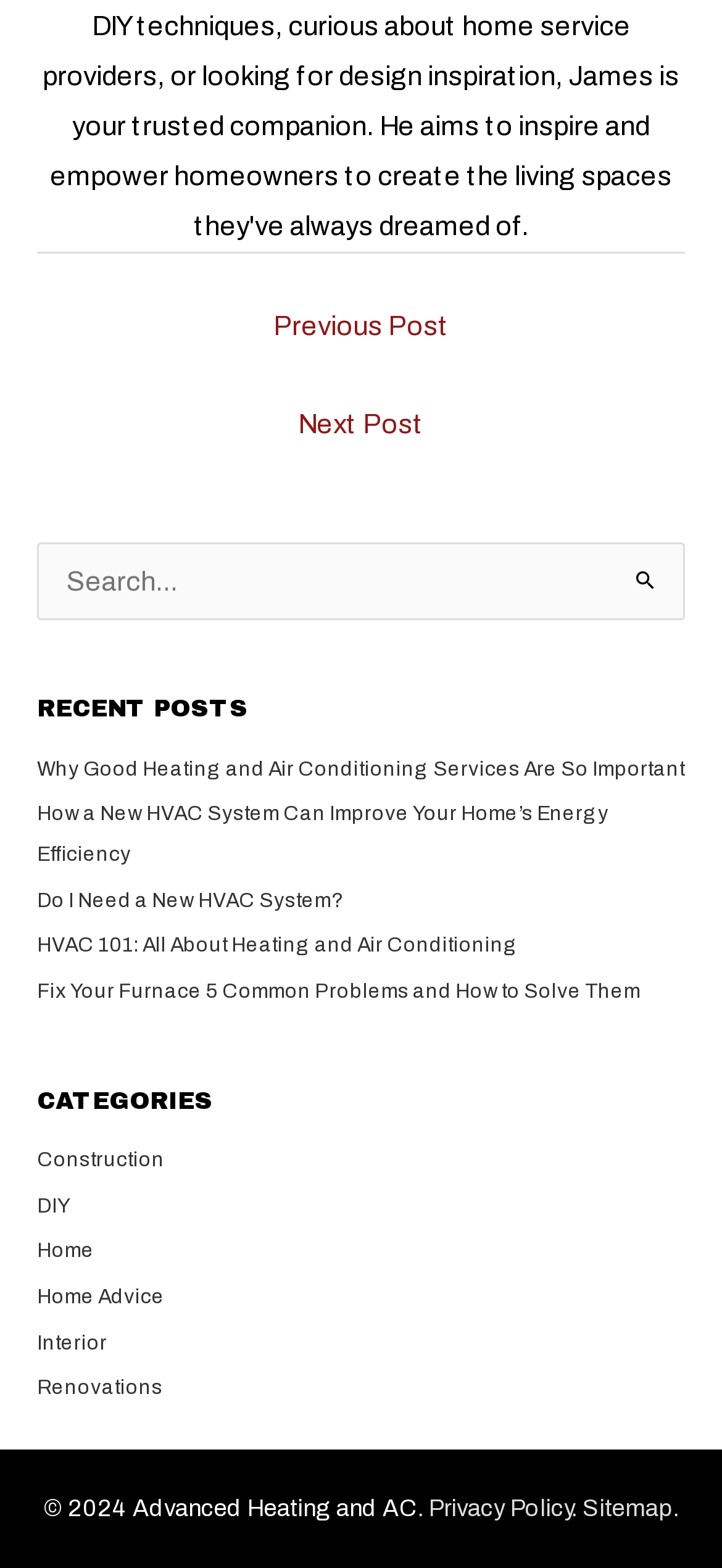Could you indicate the bounding box coordinates of the region to click in order to complete this instruction: "View recent post about HVAC 101".

[0.051, 0.596, 0.718, 0.61]